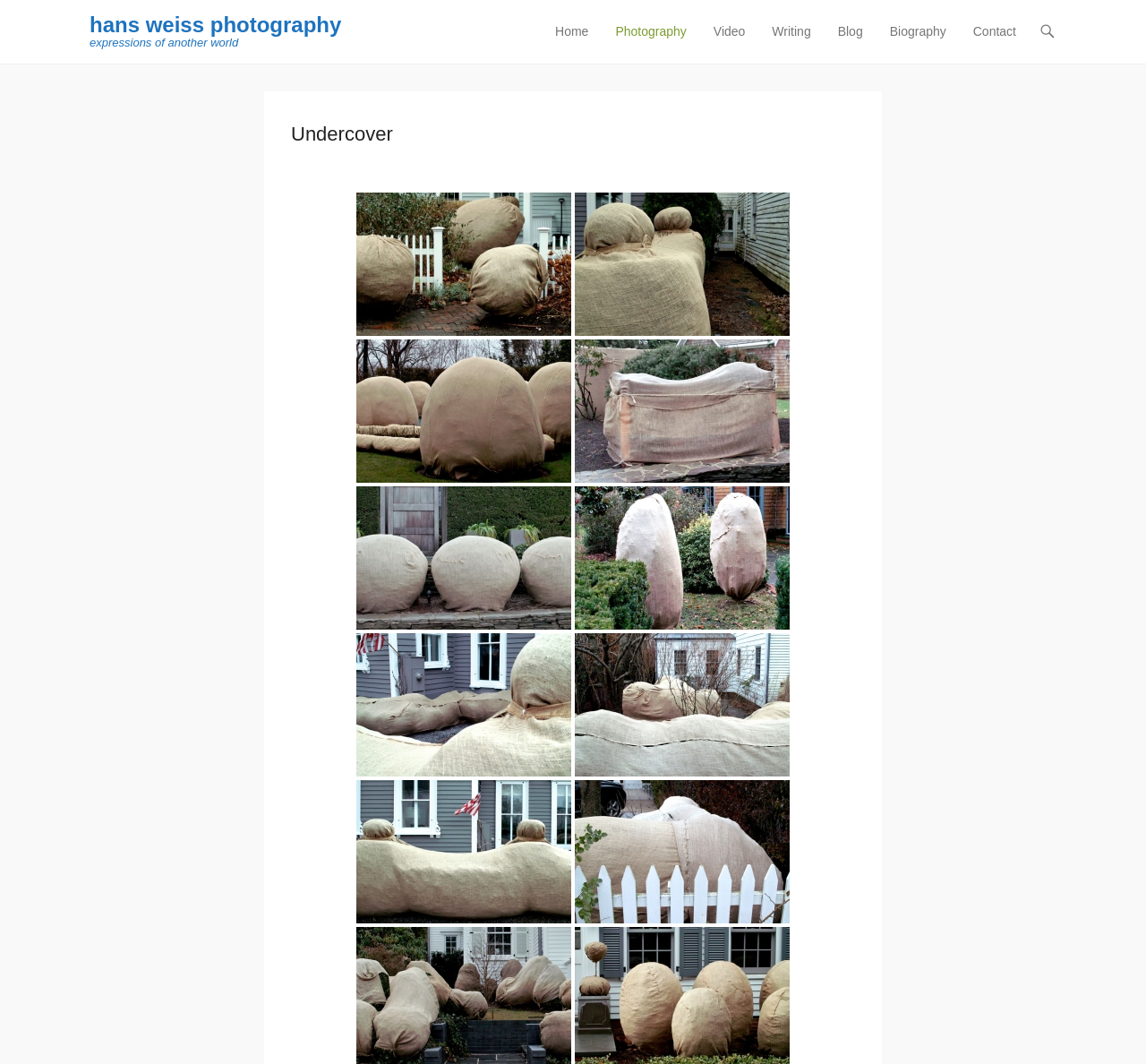Please specify the bounding box coordinates of the element that should be clicked to execute the given instruction: 'click on the 'Home' link'. Ensure the coordinates are four float numbers between 0 and 1, expressed as [left, top, right, bottom].

[0.477, 0.021, 0.521, 0.059]